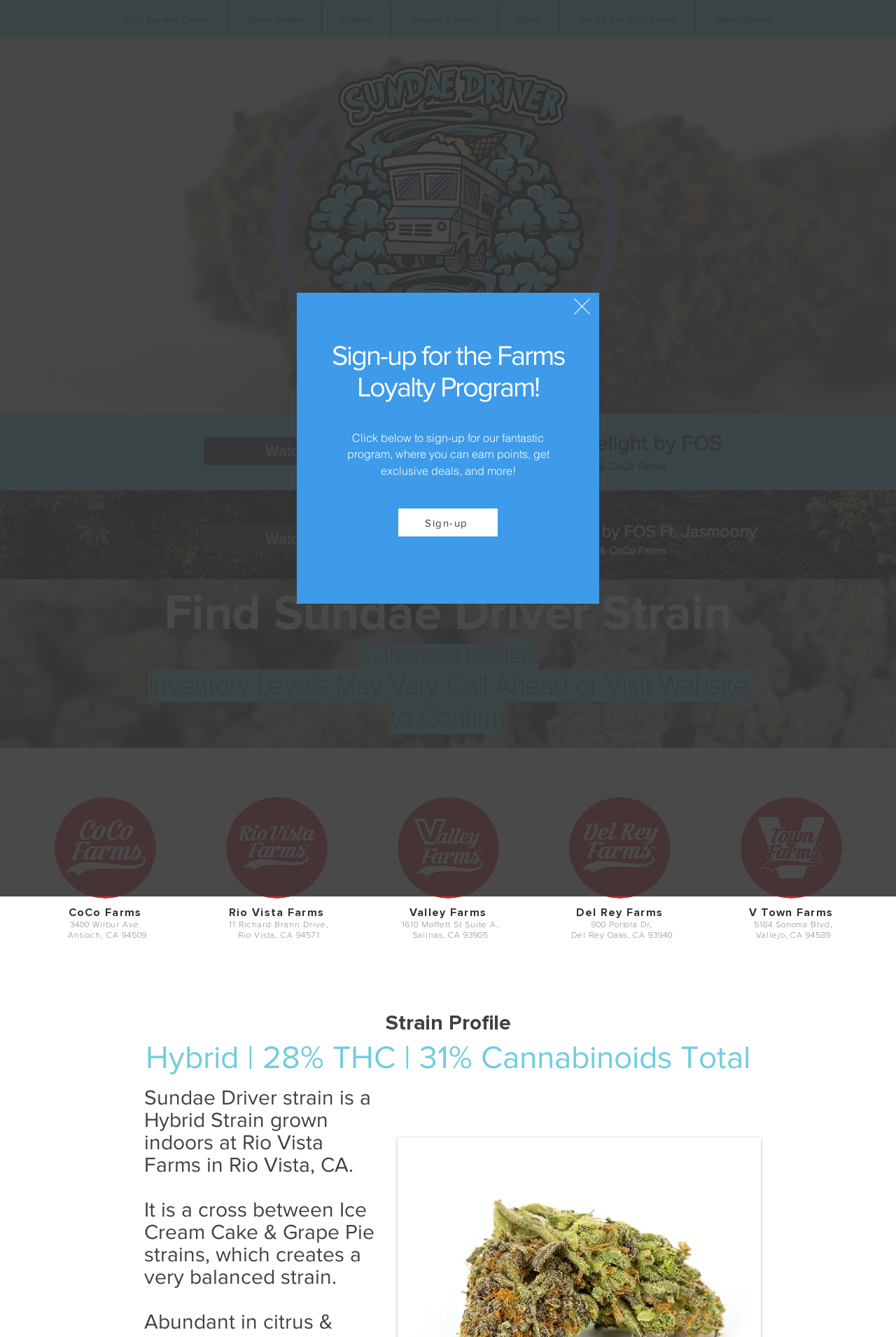Identify the bounding box for the UI element specified in this description: "About". The coordinates must be four float numbers between 0 and 1, formatted as [left, top, right, bottom].

None